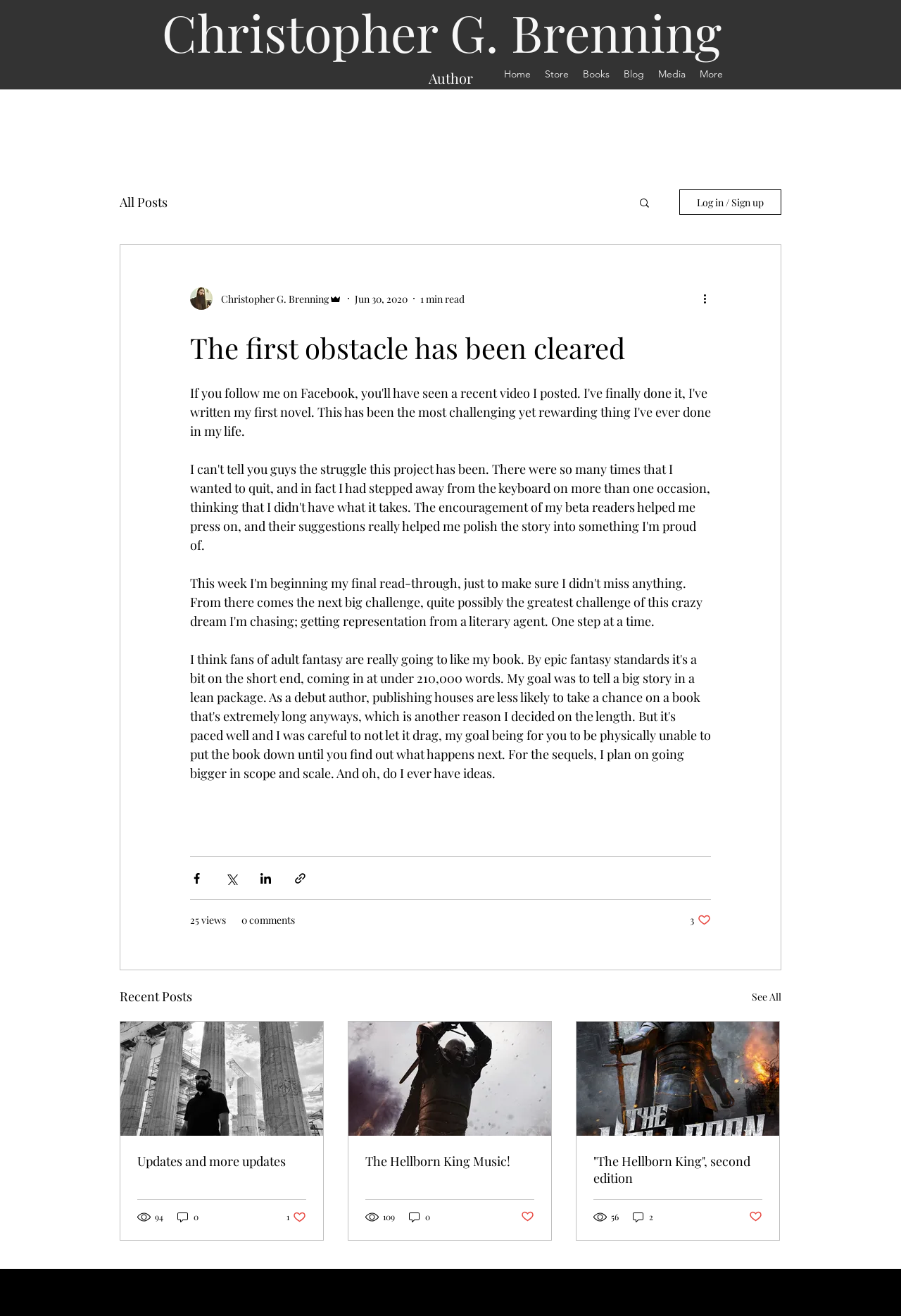Please provide the bounding box coordinates for the element that needs to be clicked to perform the following instruction: "Log in or sign up". The coordinates should be given as four float numbers between 0 and 1, i.e., [left, top, right, bottom].

[0.754, 0.144, 0.867, 0.163]